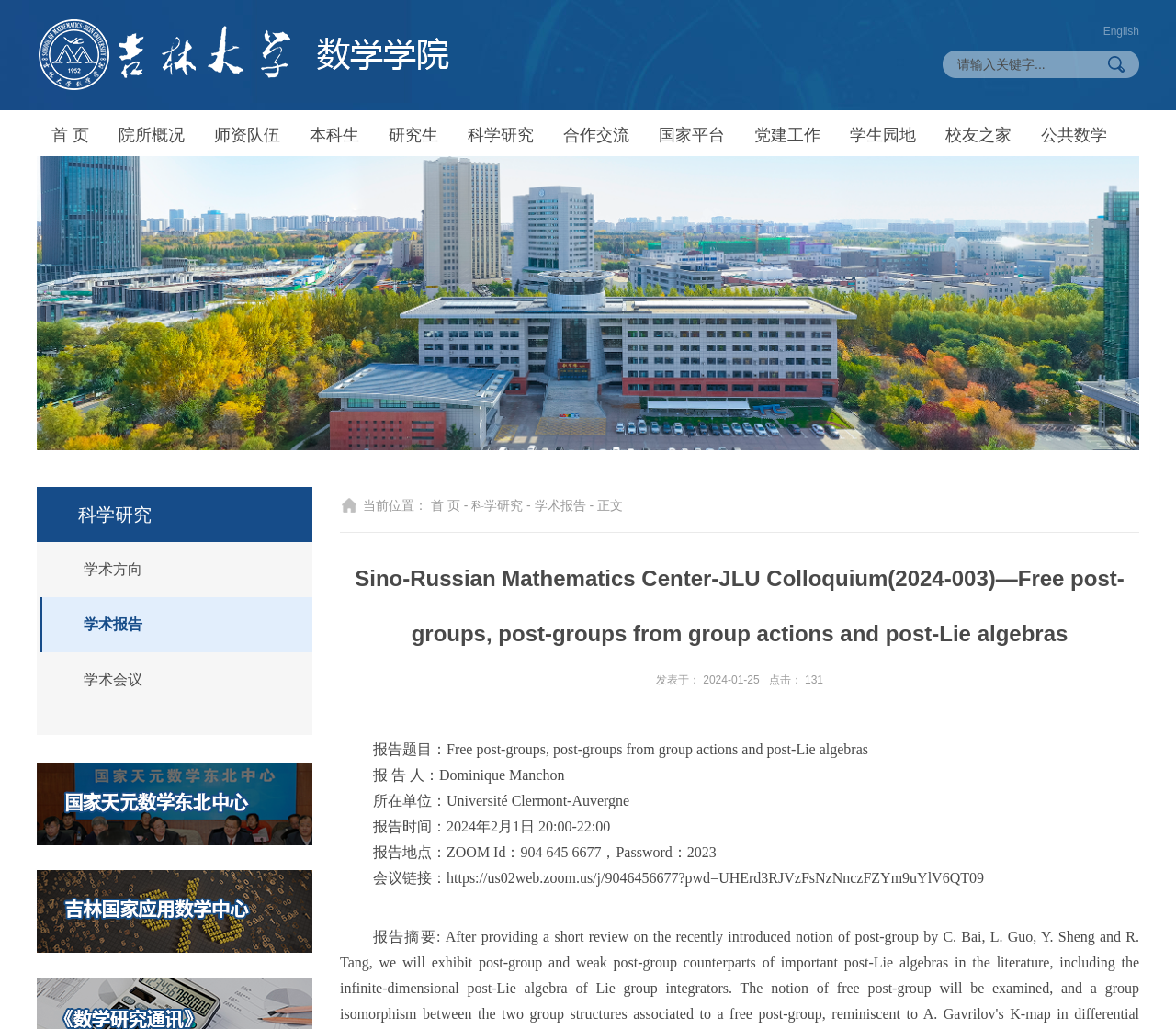Identify the bounding box coordinates of the section that should be clicked to achieve the task described: "Search for something on the website".

None